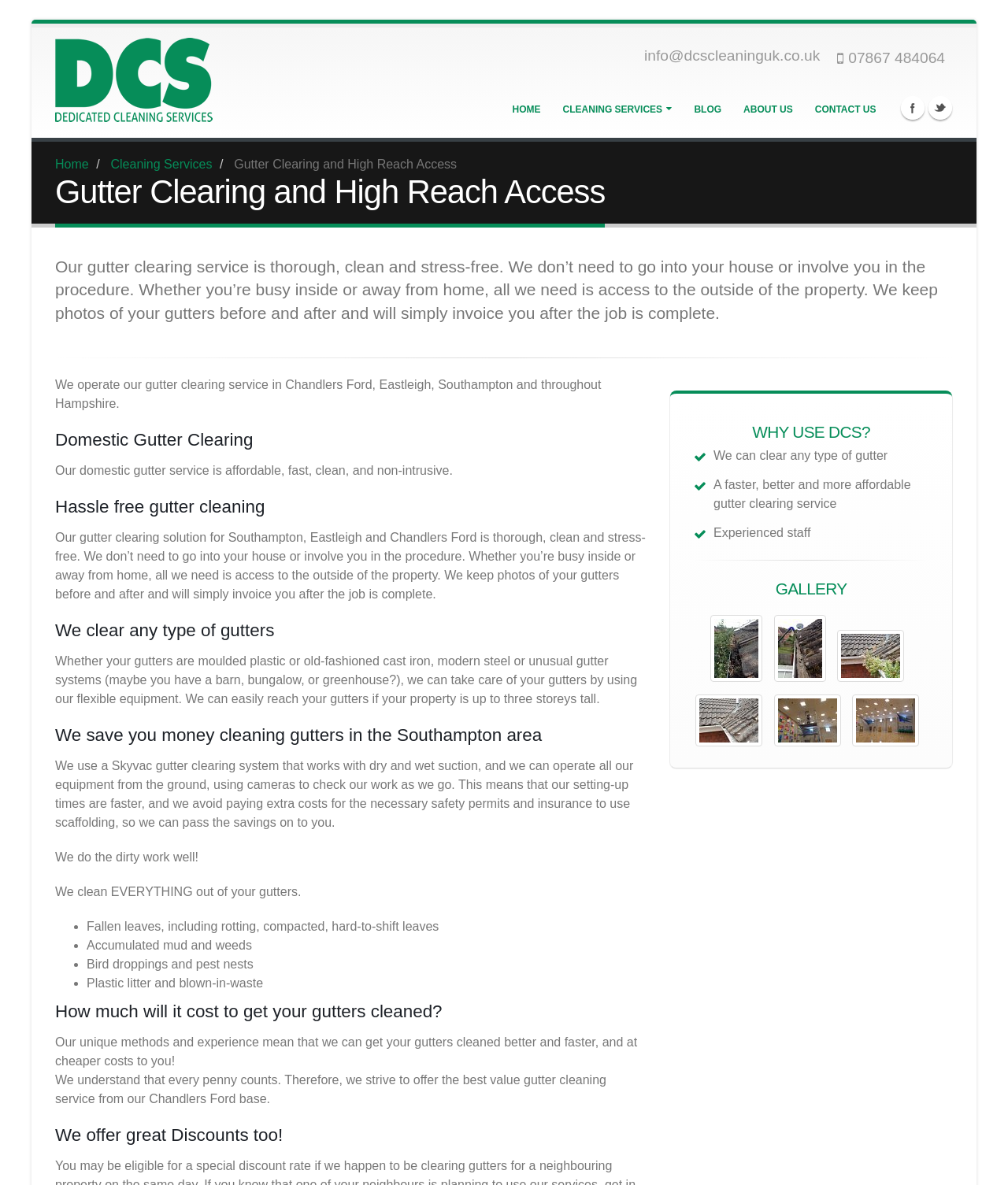Identify the bounding box coordinates of the specific part of the webpage to click to complete this instruction: "Click on the 'Twitter' link".

[0.921, 0.081, 0.945, 0.101]